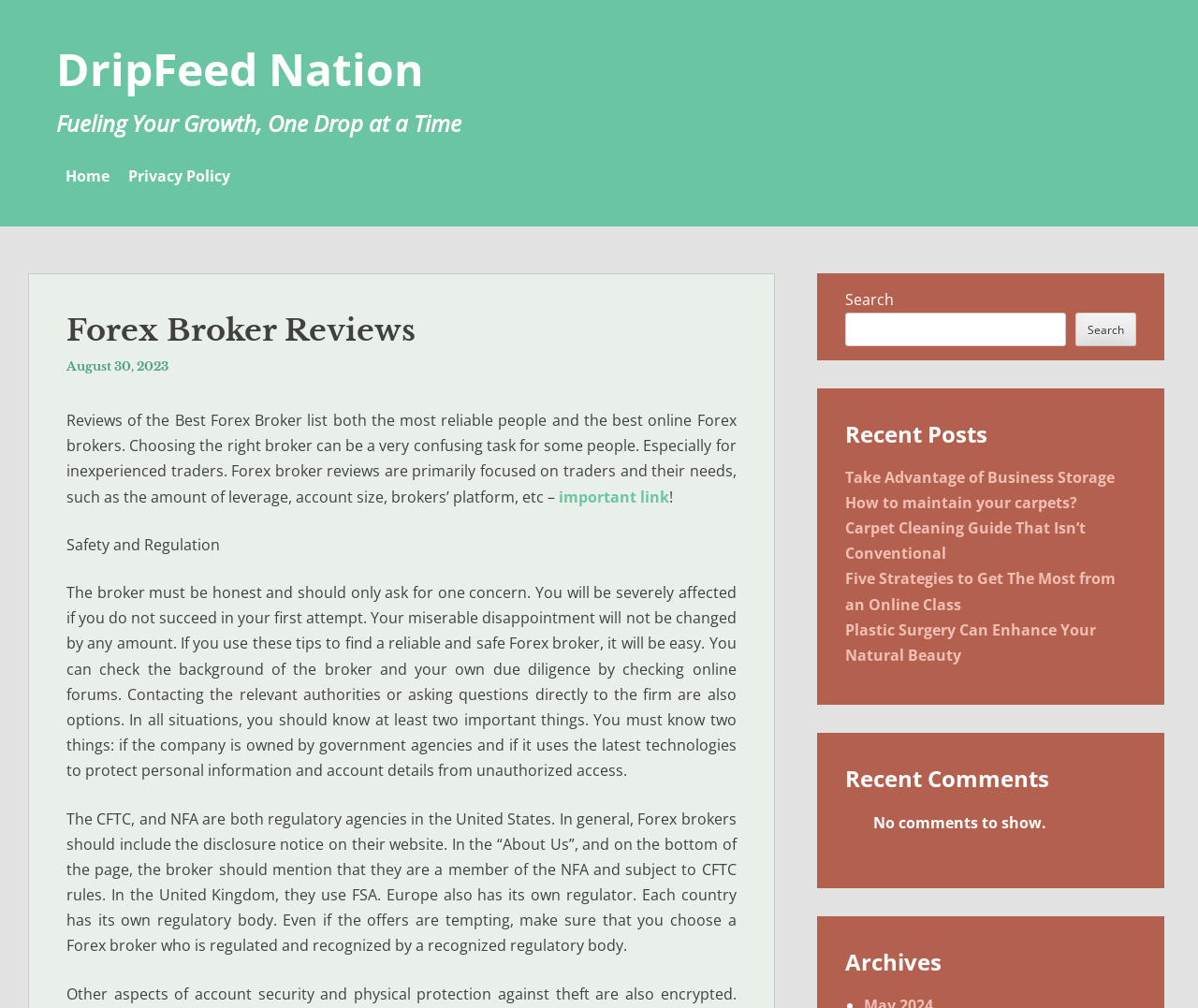Using the information from the screenshot, answer the following question thoroughly:
How many recent comments are shown on this webpage?

According to the static text 'No comments to show.' under the heading 'Recent Comments', there are no recent comments shown on this webpage.